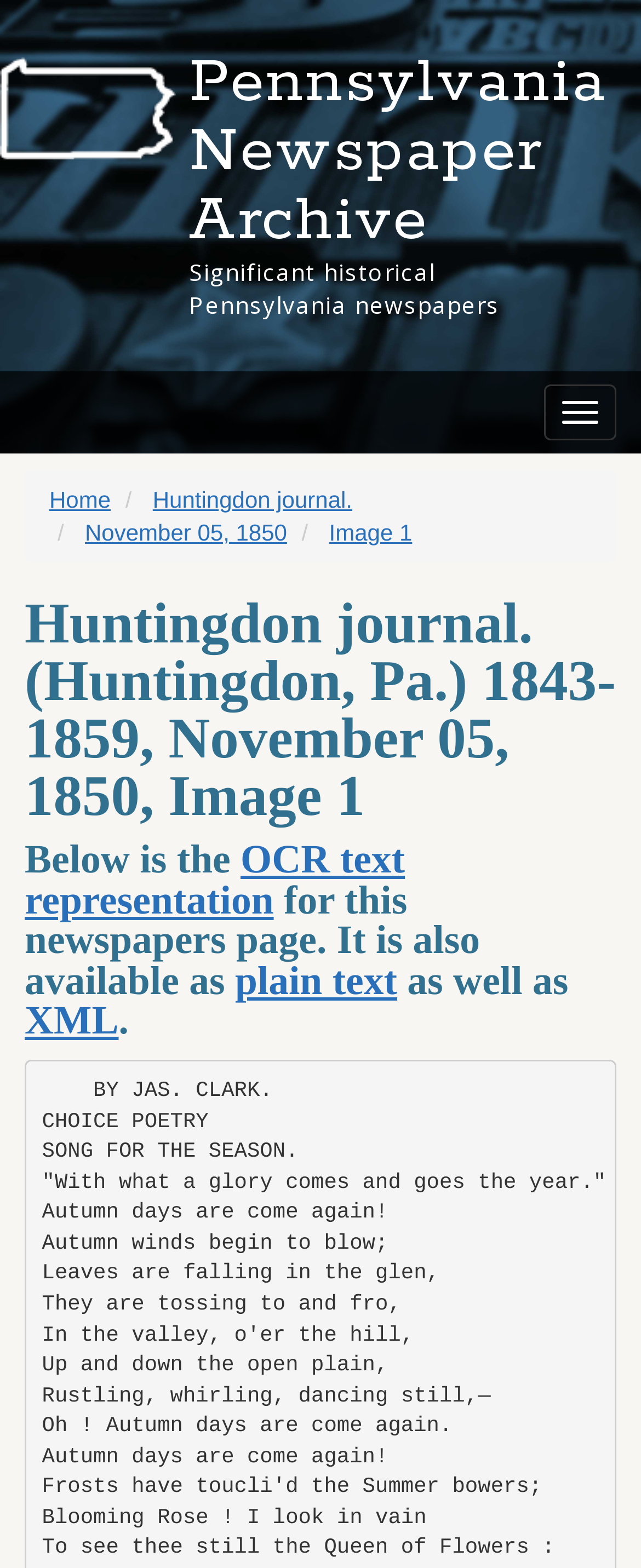Calculate the bounding box coordinates for the UI element based on the following description: "Testimonials". Ensure the coordinates are four float numbers between 0 and 1, i.e., [left, top, right, bottom].

None